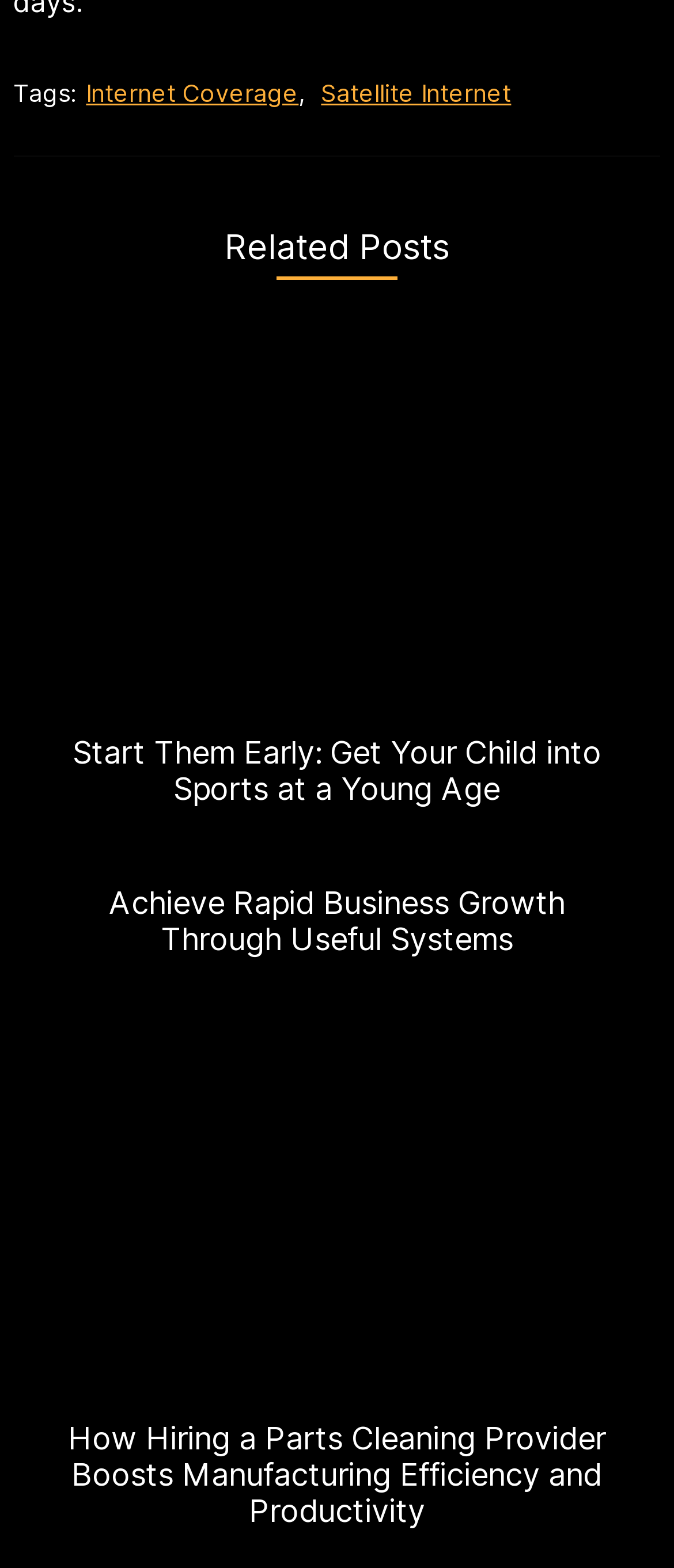Given the webpage screenshot, identify the bounding box of the UI element that matches this description: "Internet Coverage".

[0.128, 0.049, 0.443, 0.068]